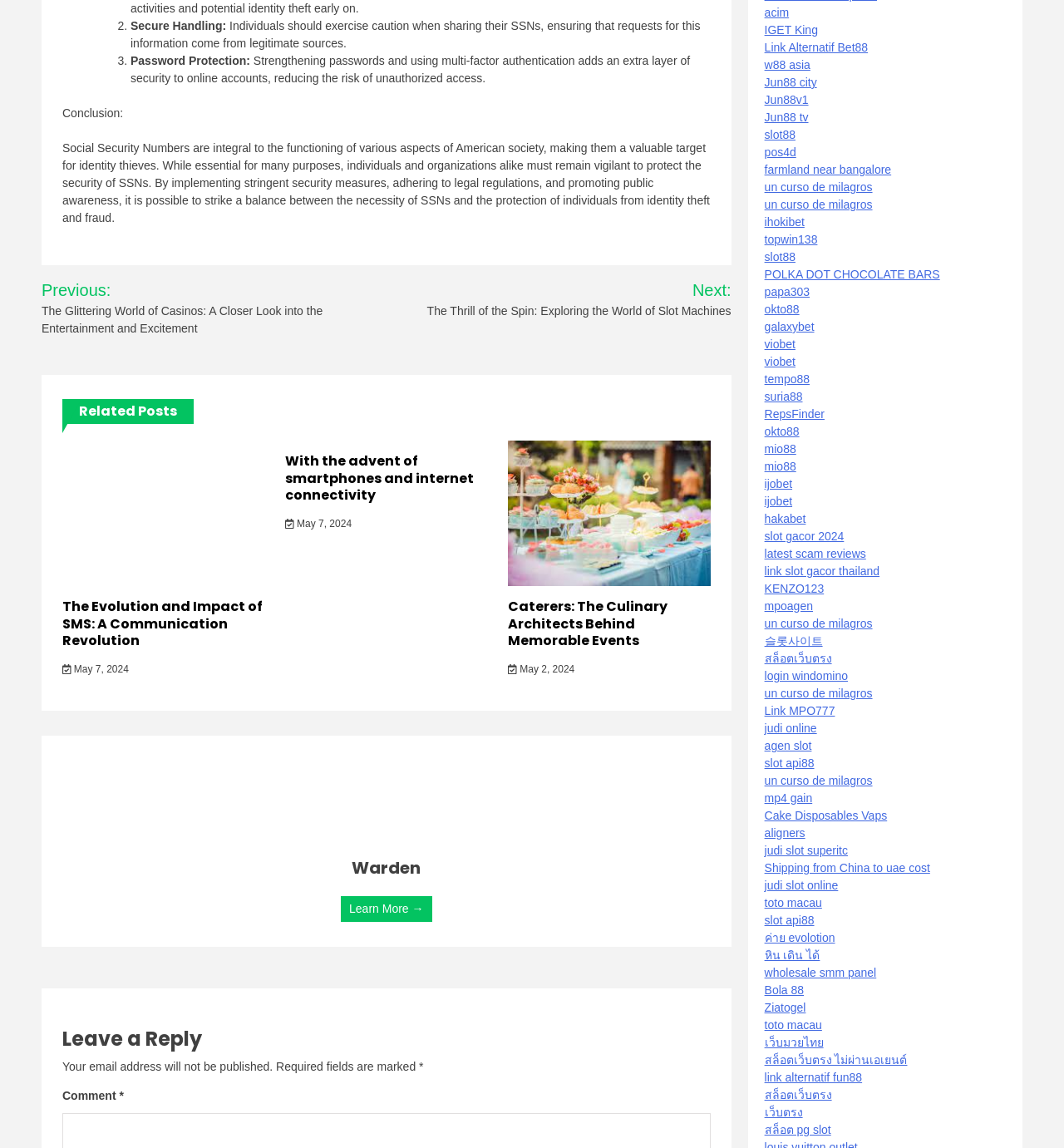With reference to the screenshot, provide a detailed response to the question below:
What is the topic of the article?

Based on the content of the webpage, specifically the StaticText elements, it appears that the article is discussing Social Security Numbers, their importance, and the need for security measures to protect them.